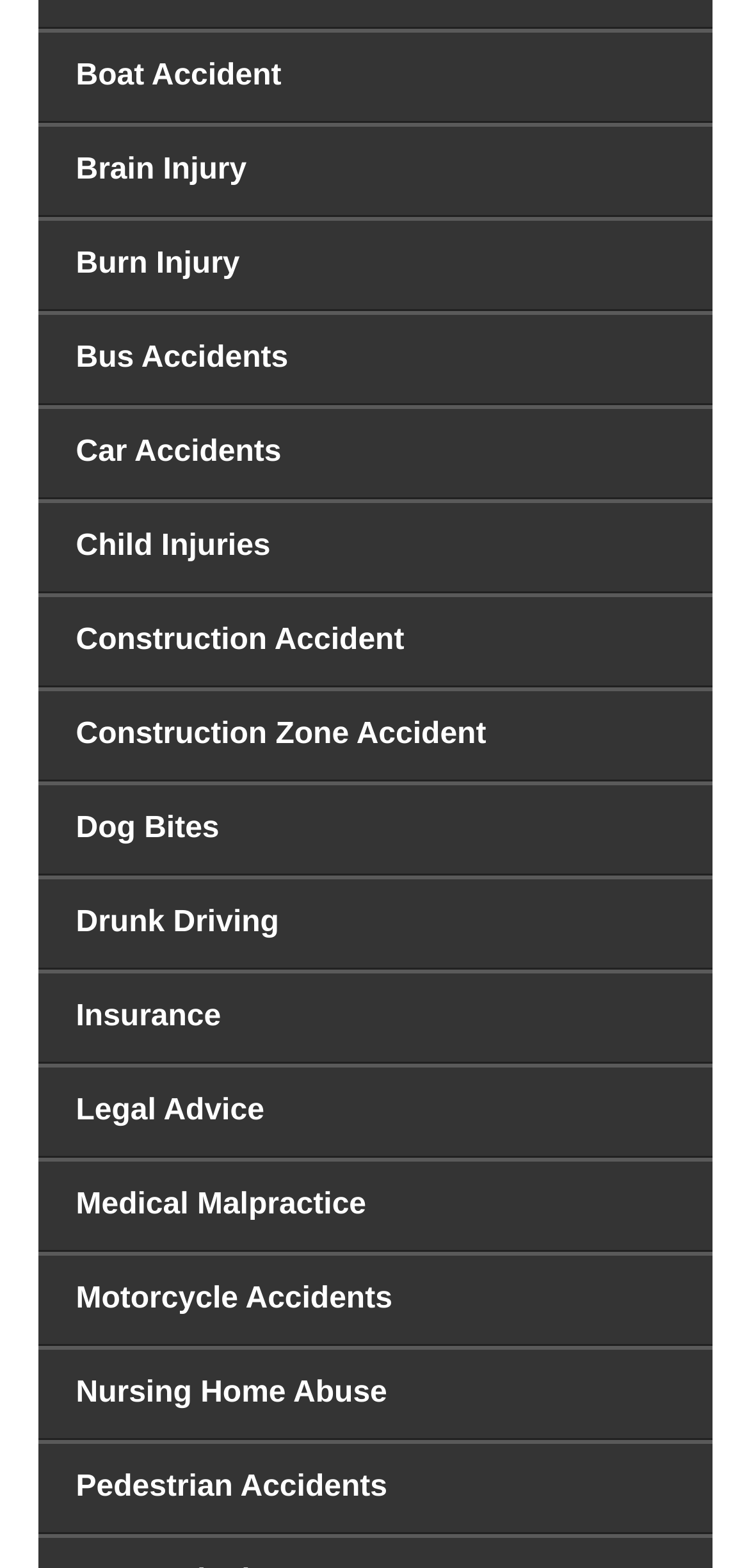Please specify the bounding box coordinates for the clickable region that will help you carry out the instruction: "View information on Car Accidents".

[0.05, 0.261, 0.95, 0.319]